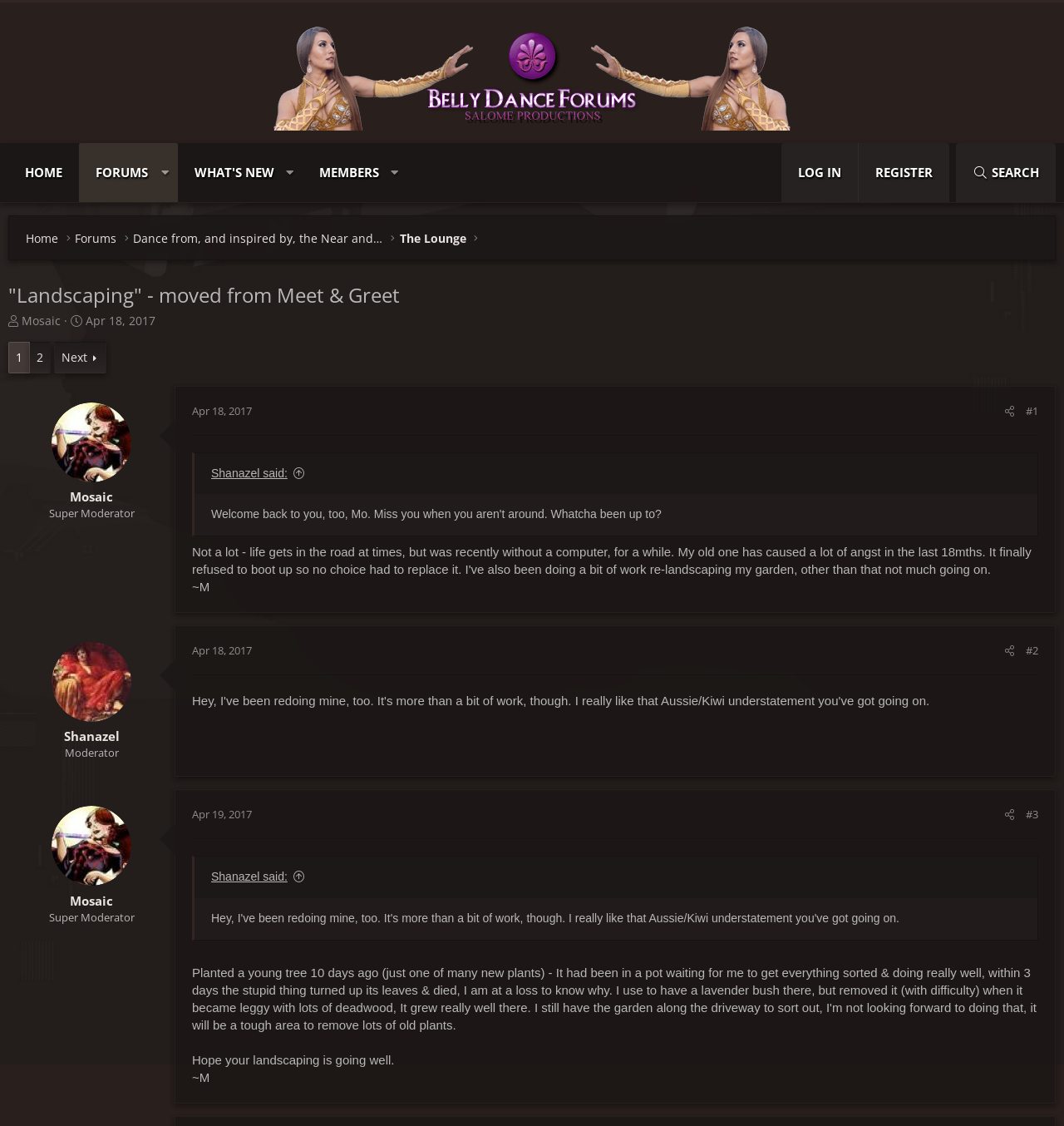Your task is to find and give the main heading text of the webpage.

"Landscaping" - moved from Meet & Greet